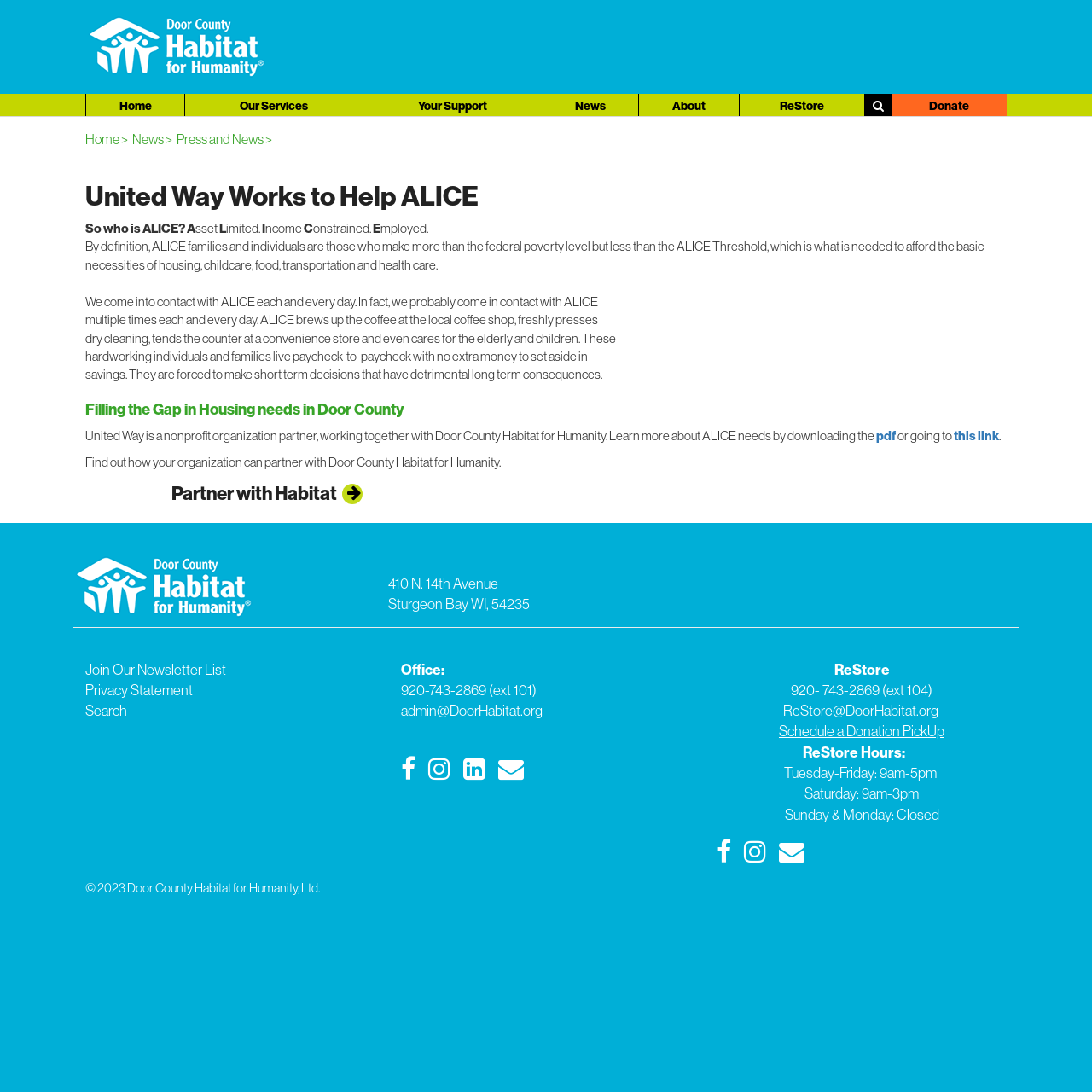What is the organization partner of United Way?
Give a single word or phrase answer based on the content of the image.

Door County Habitat for Humanity